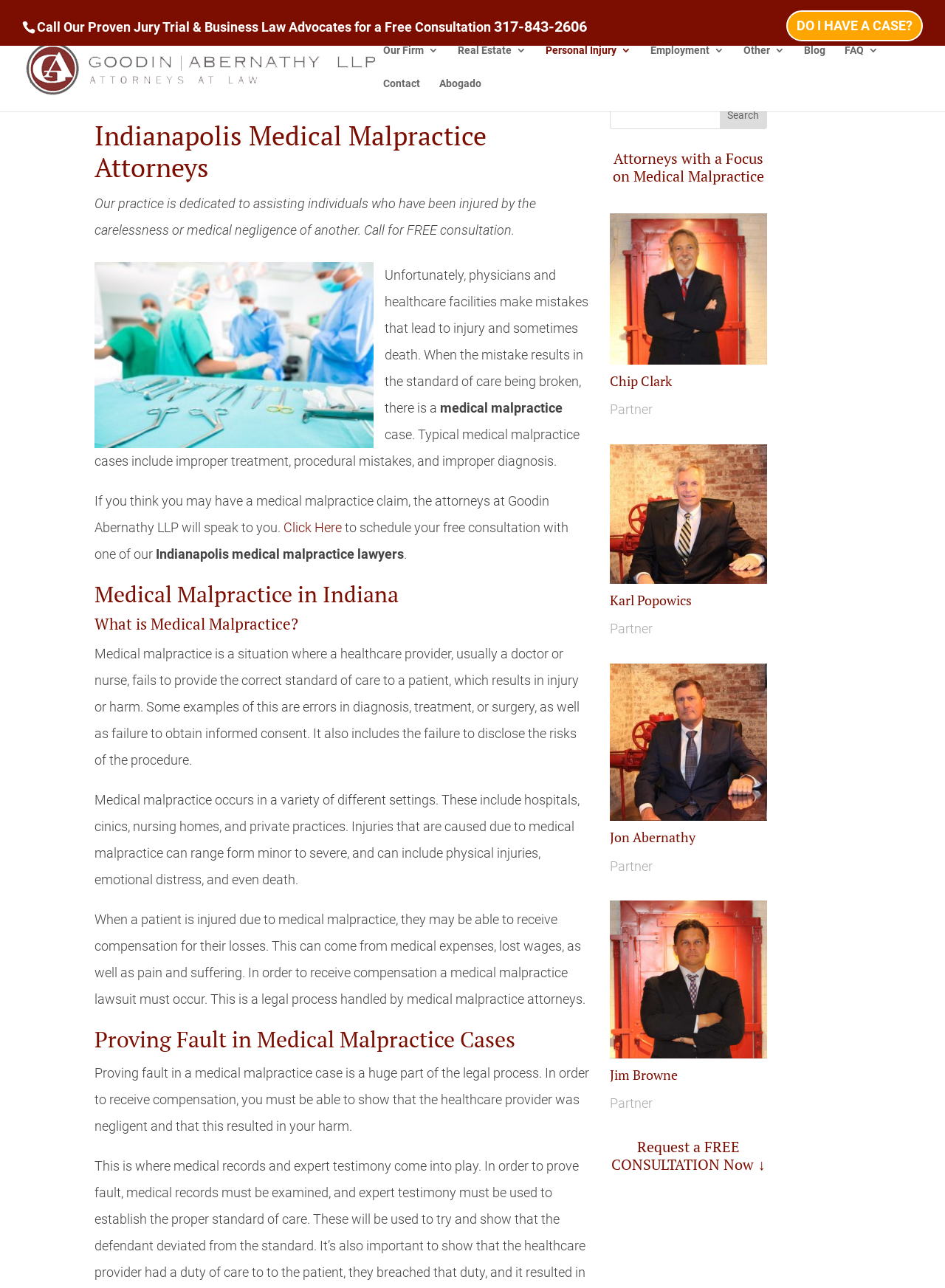Please specify the bounding box coordinates of the clickable section necessary to execute the following command: "Click the '2006' link".

None